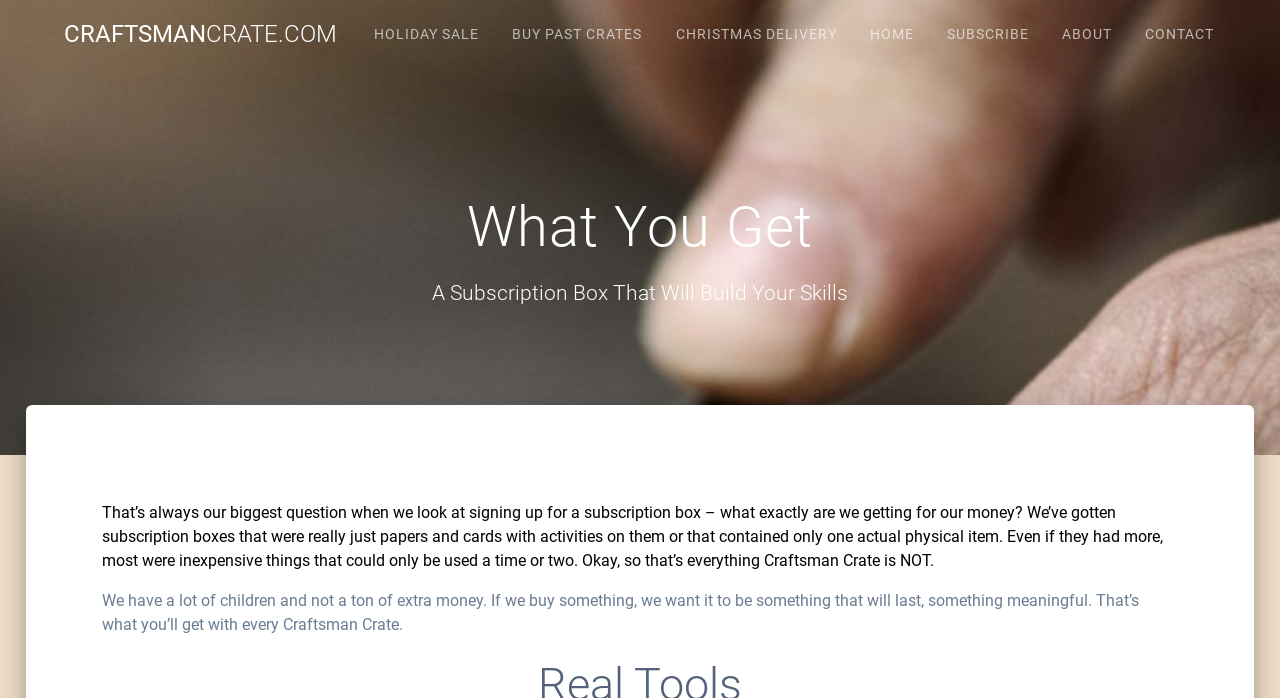Locate the bounding box coordinates of the clickable region necessary to complete the following instruction: "Check out the 'SUBSCRIBE' option". Provide the coordinates in the format of four float numbers between 0 and 1, i.e., [left, top, right, bottom].

[0.73, 0.014, 0.814, 0.082]